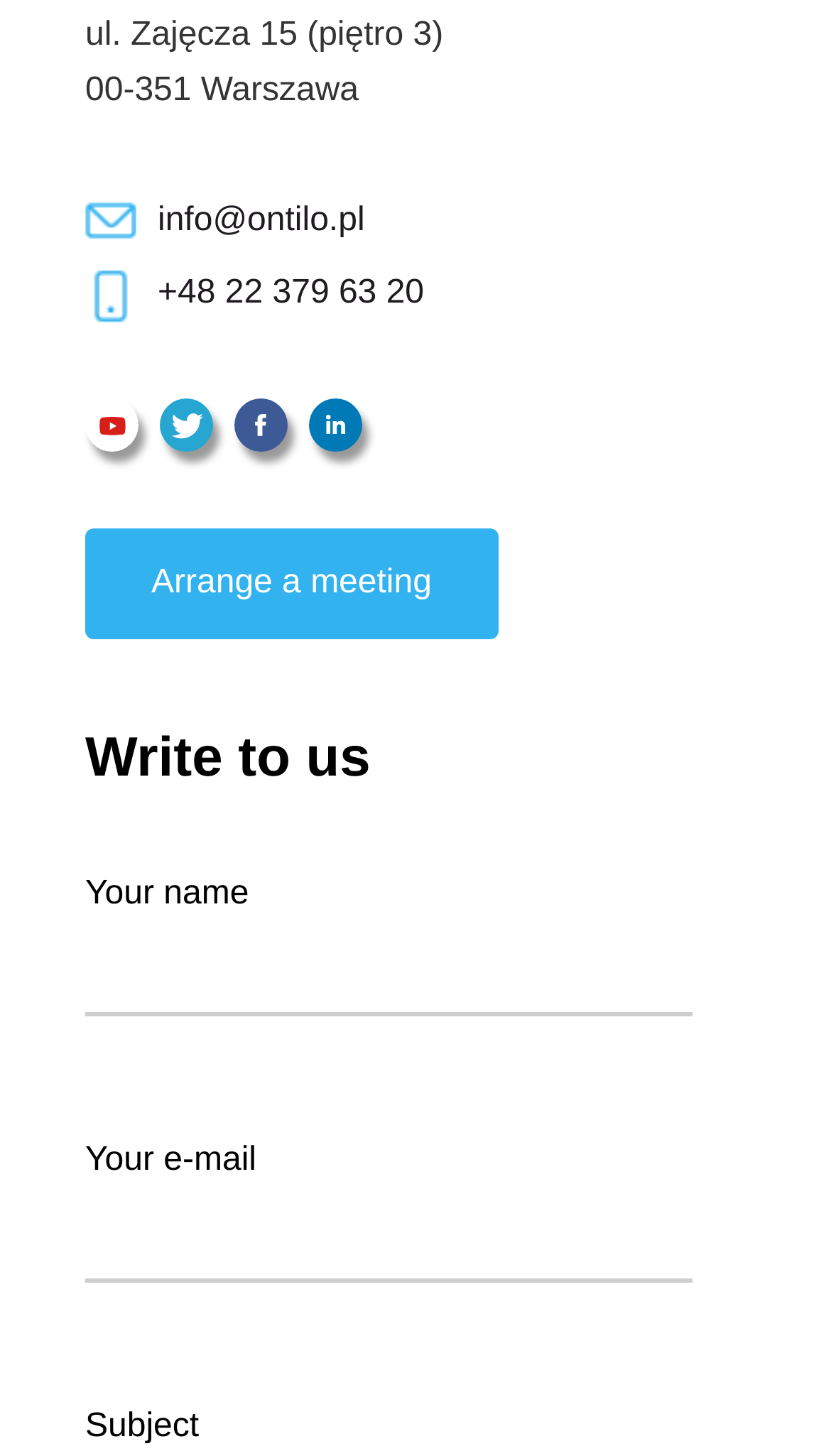Please find the bounding box coordinates of the element's region to be clicked to carry out this instruction: "Click the mail icon".

[0.103, 0.132, 0.164, 0.17]